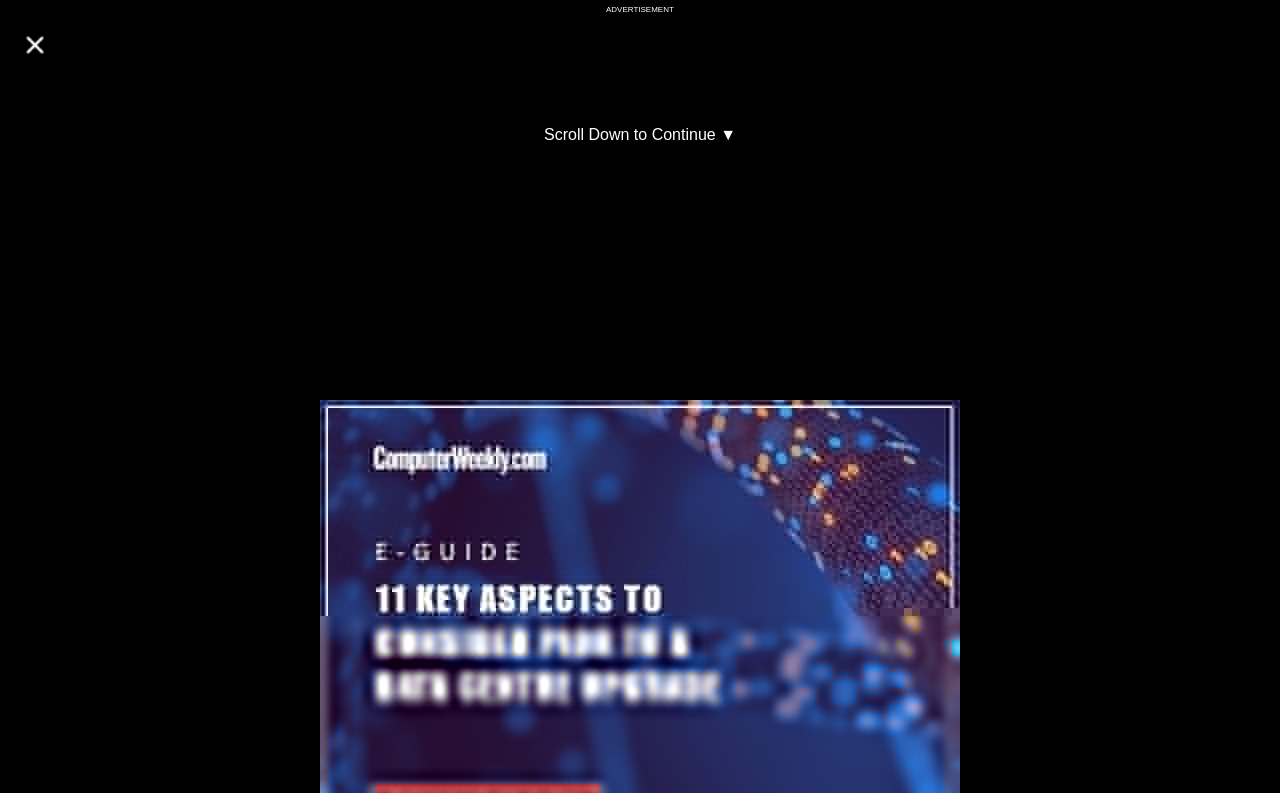Find the primary header on the webpage and provide its text.

The implications of blockchain in the chip shortage